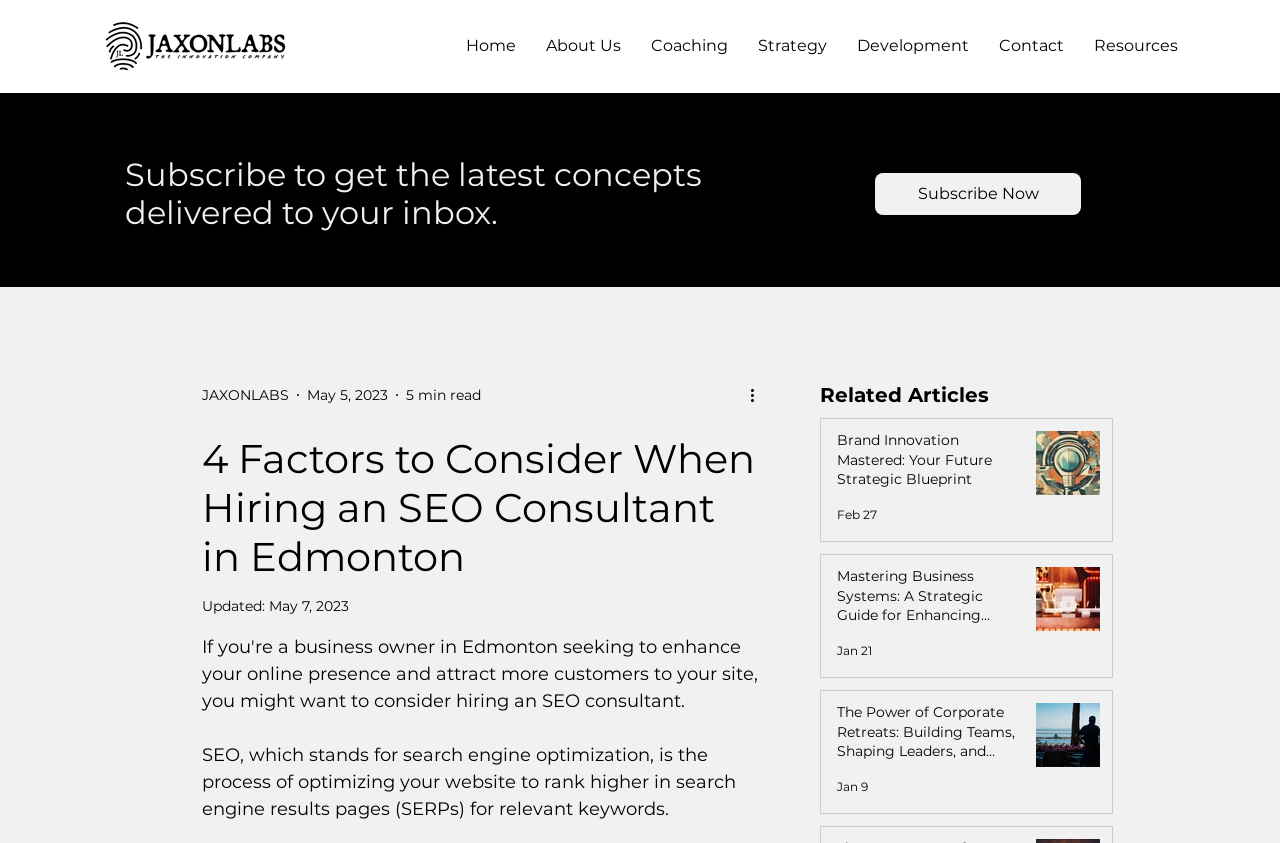Find the bounding box coordinates corresponding to the UI element with the description: "About Us". The coordinates should be formatted as [left, top, right, bottom], with values as floats between 0 and 1.

[0.415, 0.025, 0.497, 0.084]